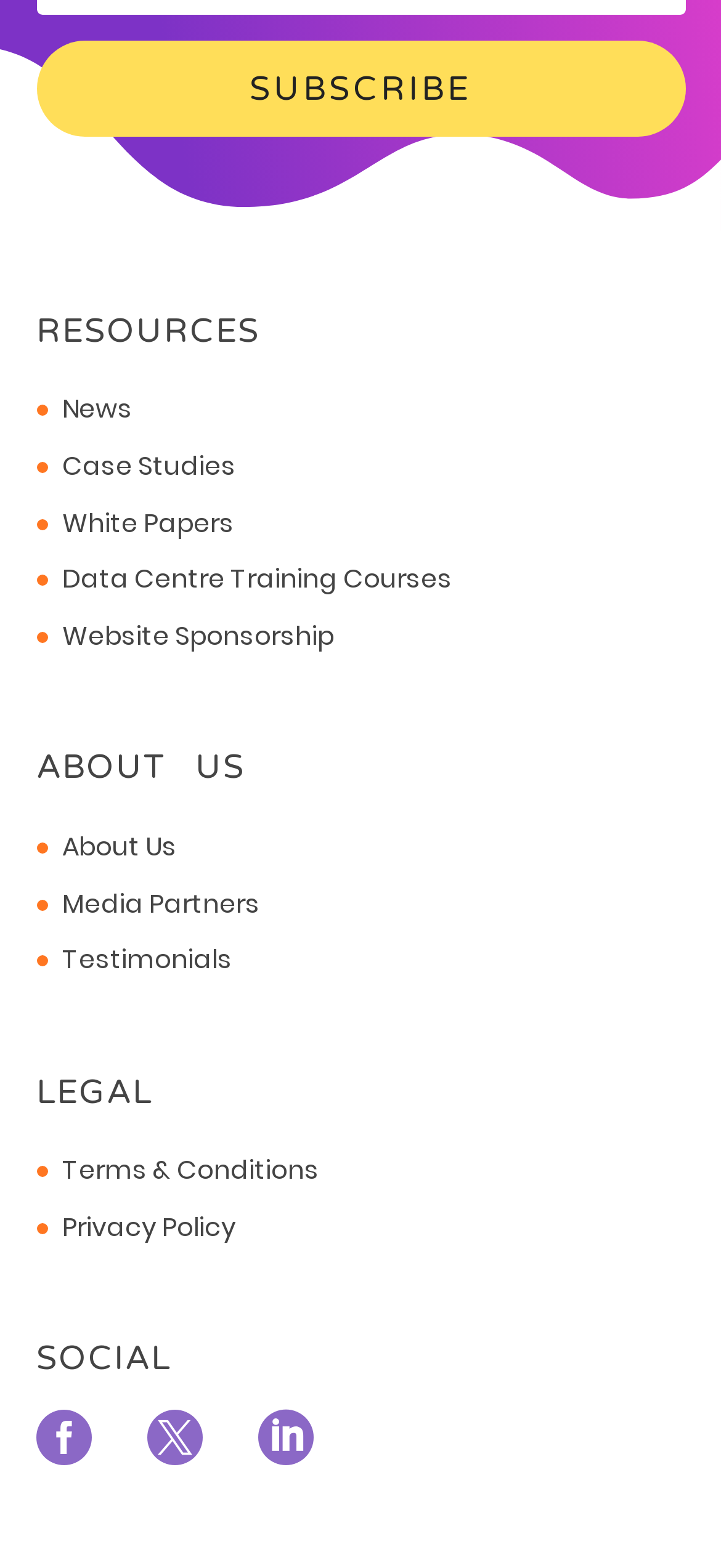Identify the bounding box coordinates for the element you need to click to achieve the following task: "View terms and conditions". The coordinates must be four float values ranging from 0 to 1, formatted as [left, top, right, bottom].

[0.086, 0.734, 0.442, 0.758]